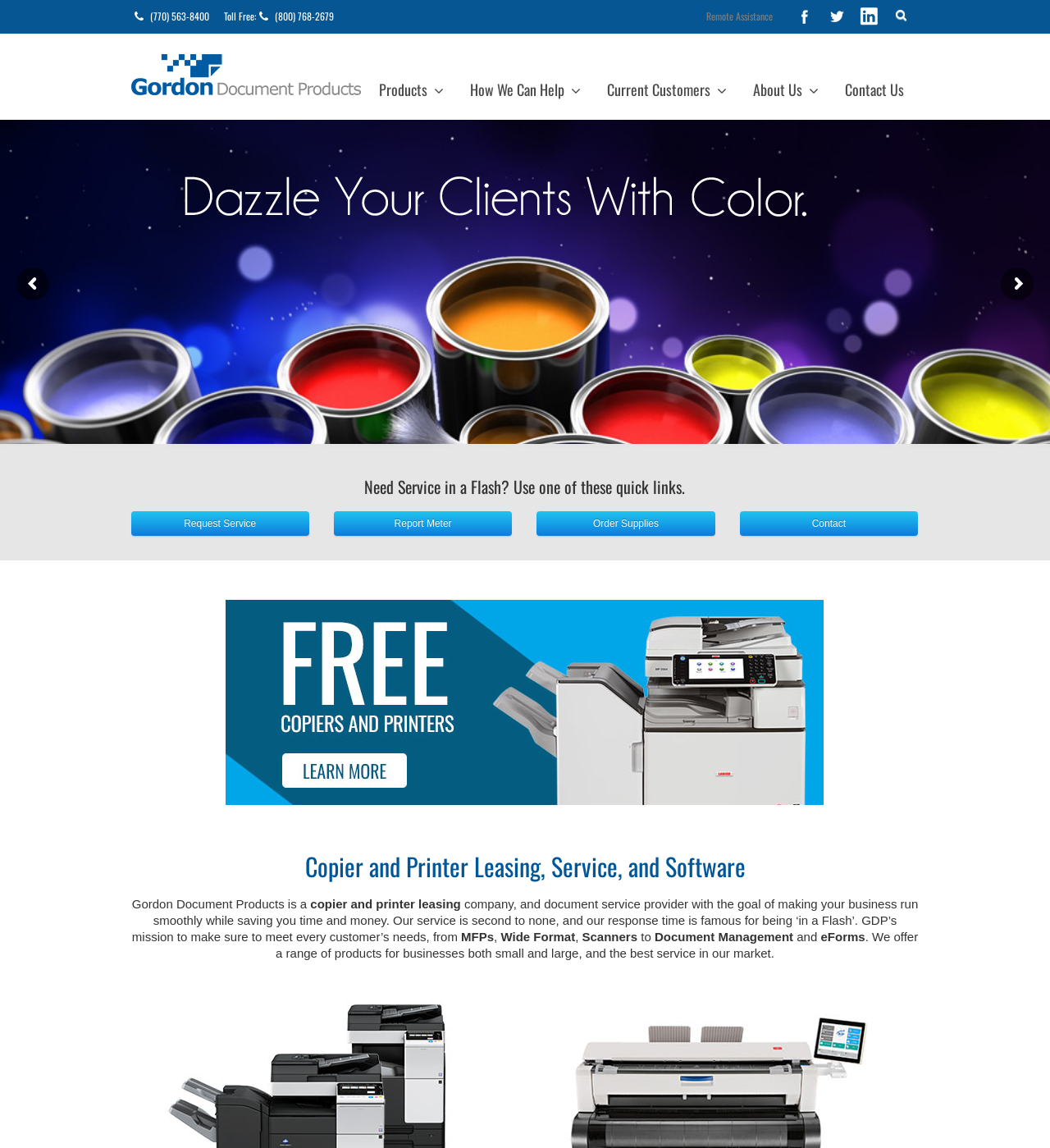What is the purpose of the 'Request Service' link?
Answer with a single word or short phrase according to what you see in the image.

To request service for copiers or printers